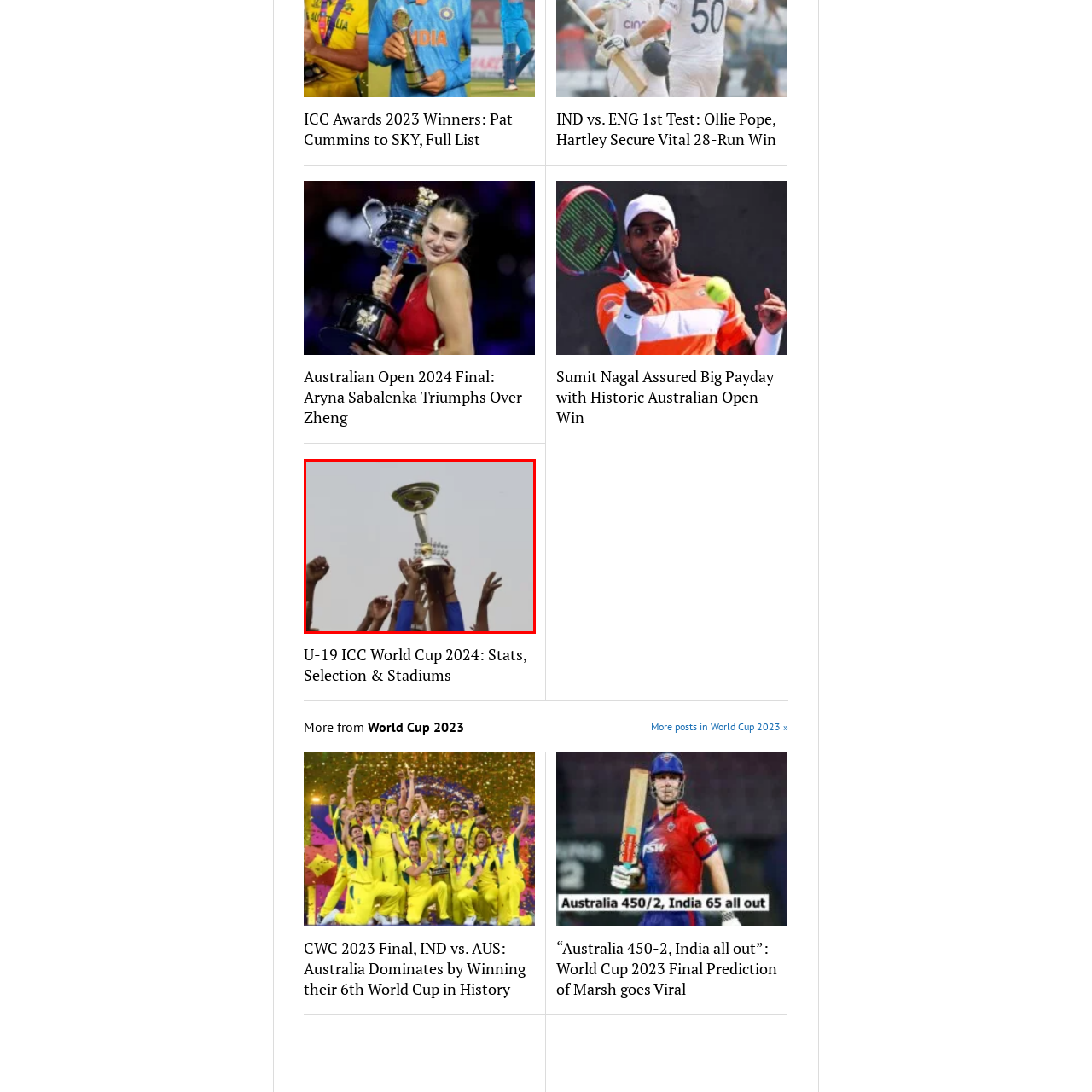Explain what is happening in the image inside the red outline in great detail.

The image captures an exhilarating moment of triumph as multiple hands reach up to celebrate the victory with a shiny trophy held overhead. The trophy, gleaming in the light, symbolizes achievement and success in a significant sporting event, possibly the U-19 ICC World Cup 2024, as indicated by the surrounding context. The backdrop is minimalistic, focusing attention on the exuberant display of joy and celebration, which reflects the hard work and dedication put forth by the winning team. This scene encapsulates the essence of competitive spirit and camaraderie in sports, marking a memorable moment for the players and their supporters.